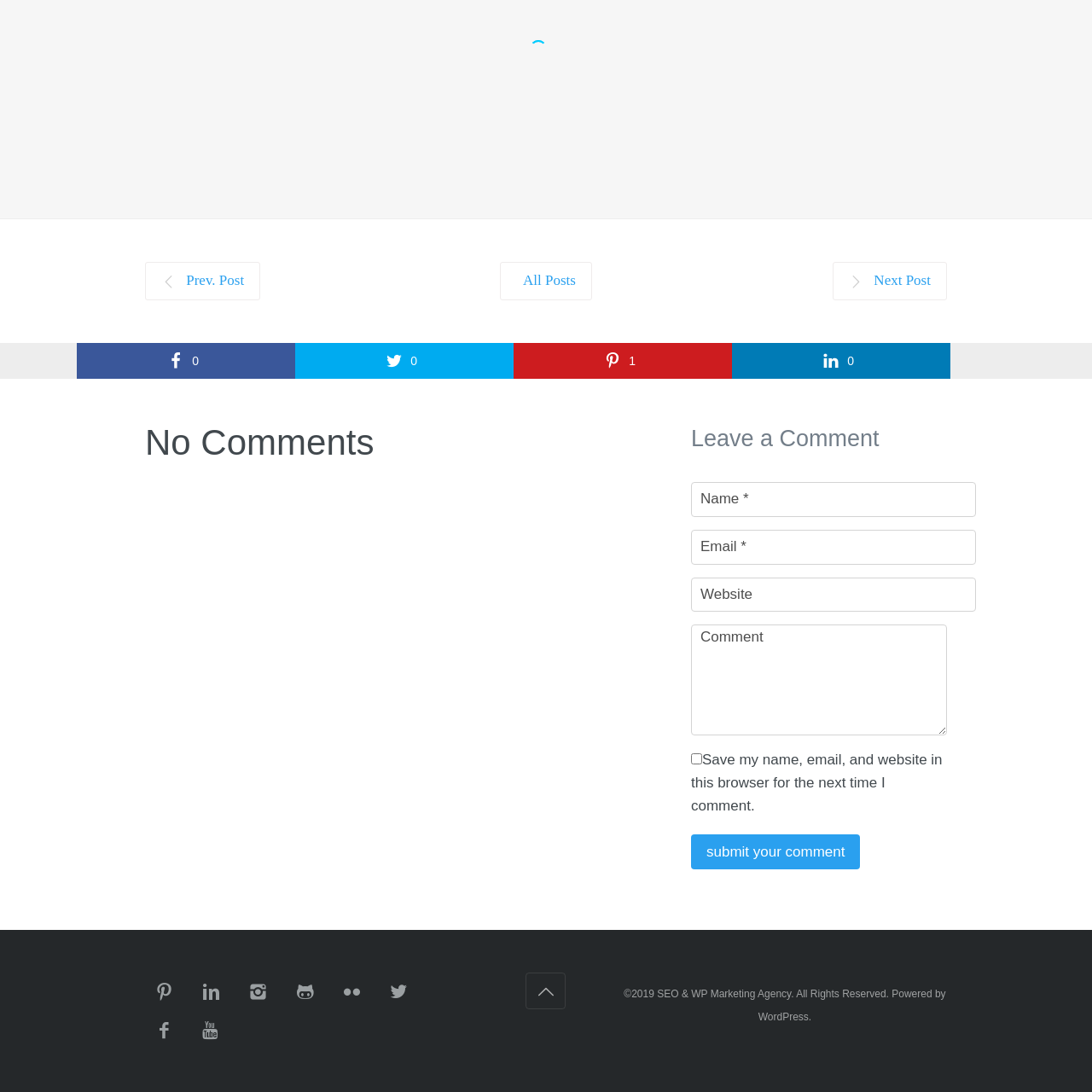What is the expected outcome of effective SEO strategies?
Check the image inside the red boundary and answer the question using a single word or brief phrase.

Business growth